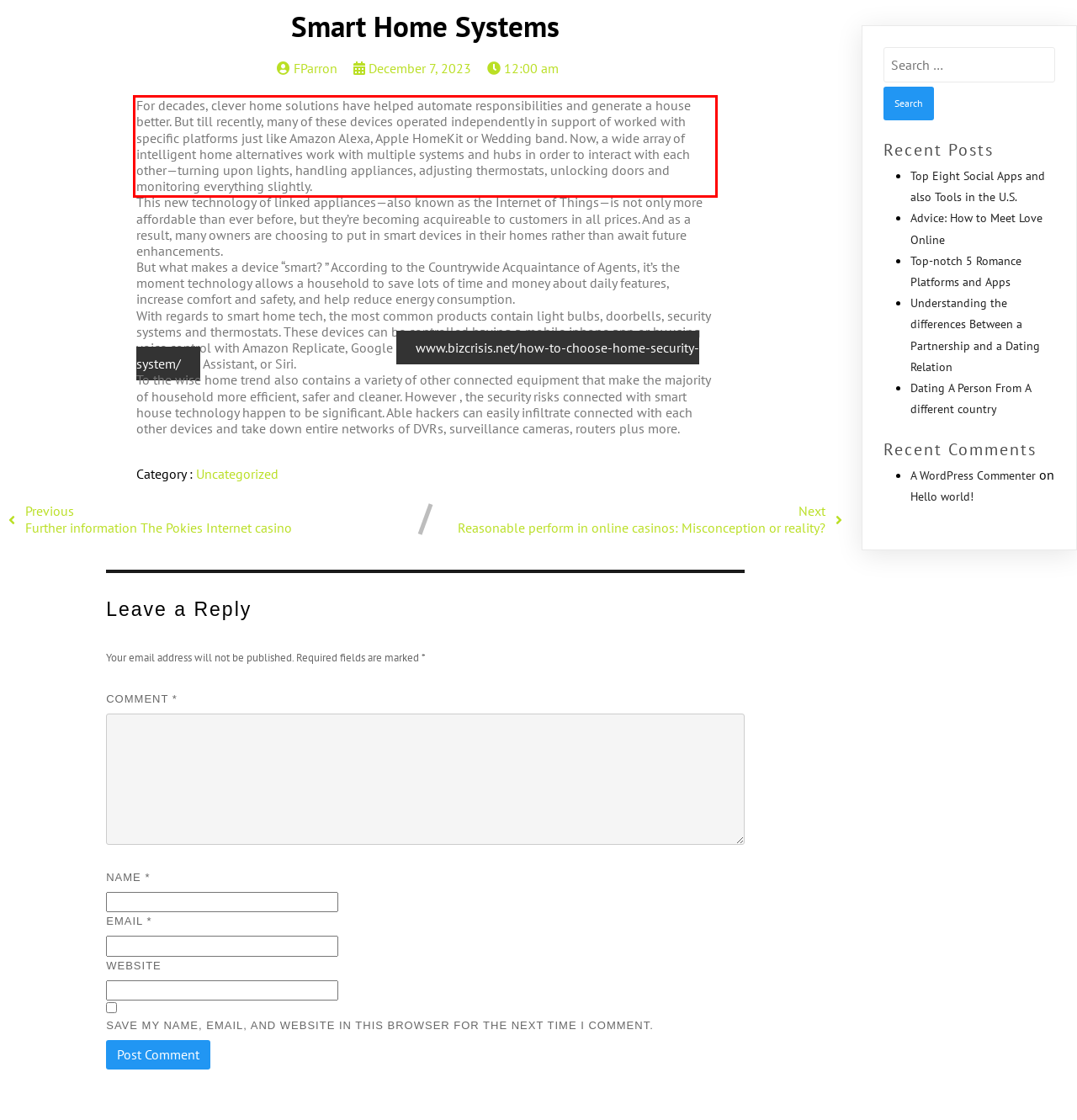In the given screenshot, locate the red bounding box and extract the text content from within it.

For decades, clever home solutions have helped automate responsibilities and generate a house better. But till recently, many of these devices operated independently in support of worked with specific platforms just like Amazon Alexa, Apple HomeKit or Wedding band. Now, a wide array of intelligent home alternatives work with multiple systems and hubs in order to interact with each other—turning upon lights, handling appliances, adjusting thermostats, unlocking doors and monitoring everything slightly.